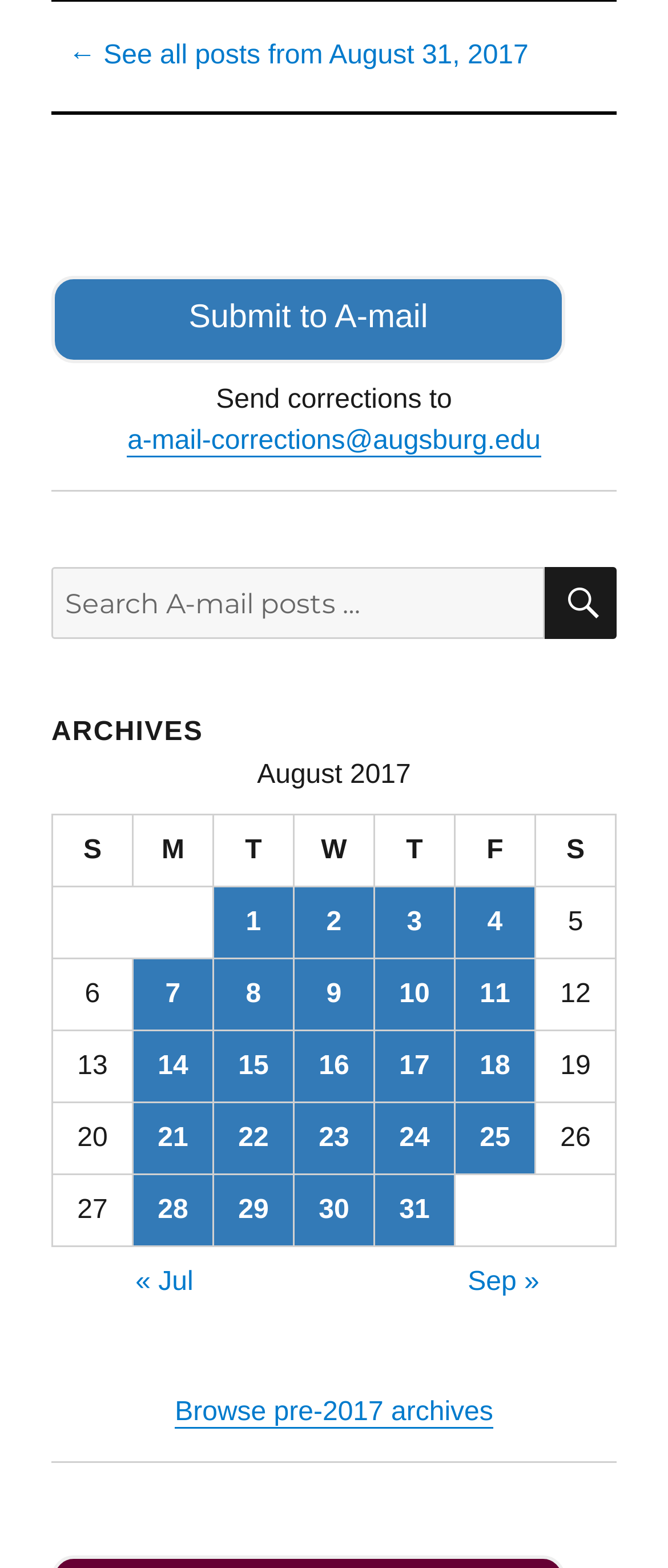Please indicate the bounding box coordinates of the element's region to be clicked to achieve the instruction: "View posts published on August 1, 2017". Provide the coordinates as four float numbers between 0 and 1, i.e., [left, top, right, bottom].

[0.32, 0.566, 0.438, 0.61]